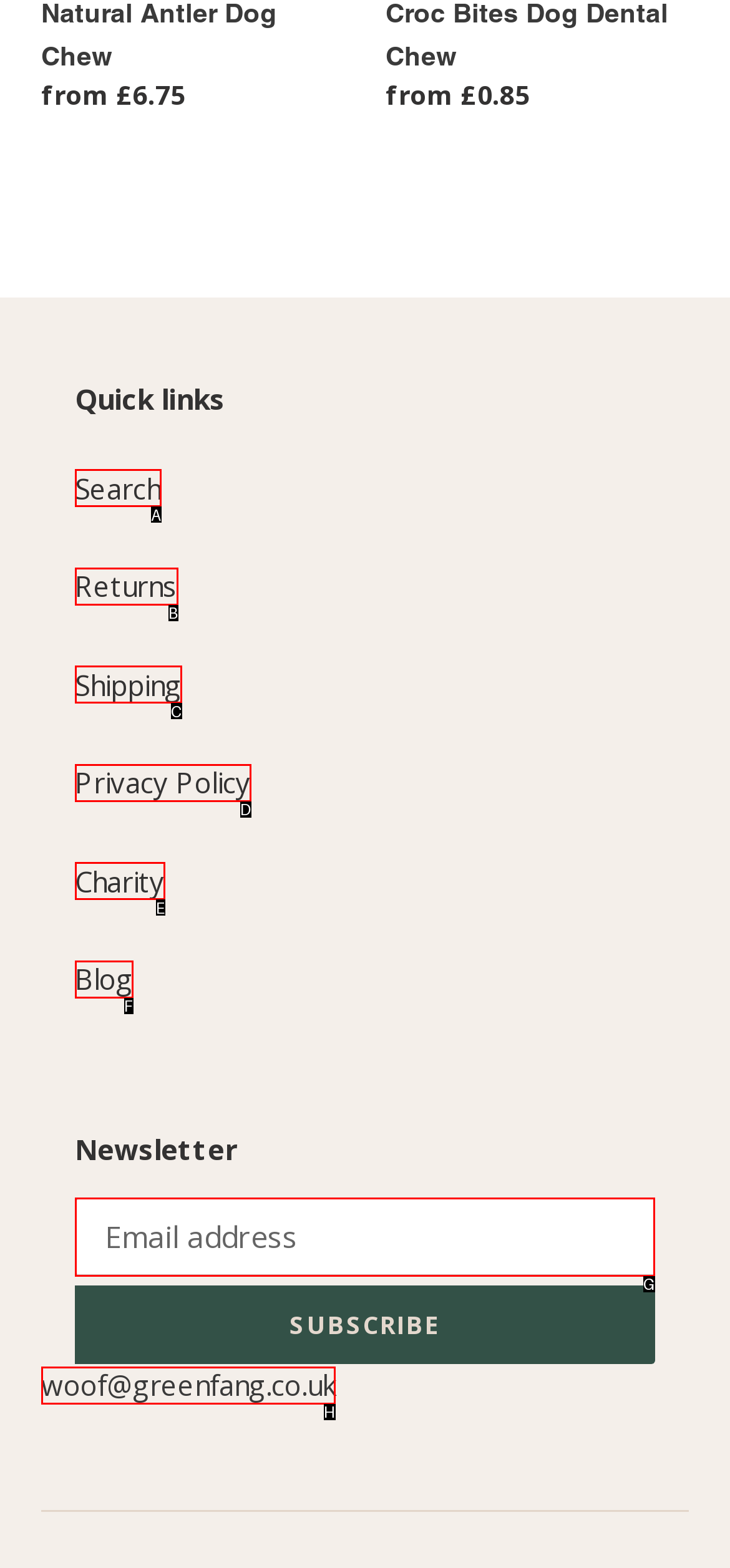Determine the letter of the element I should select to fulfill the following instruction: Enter email address. Just provide the letter.

G